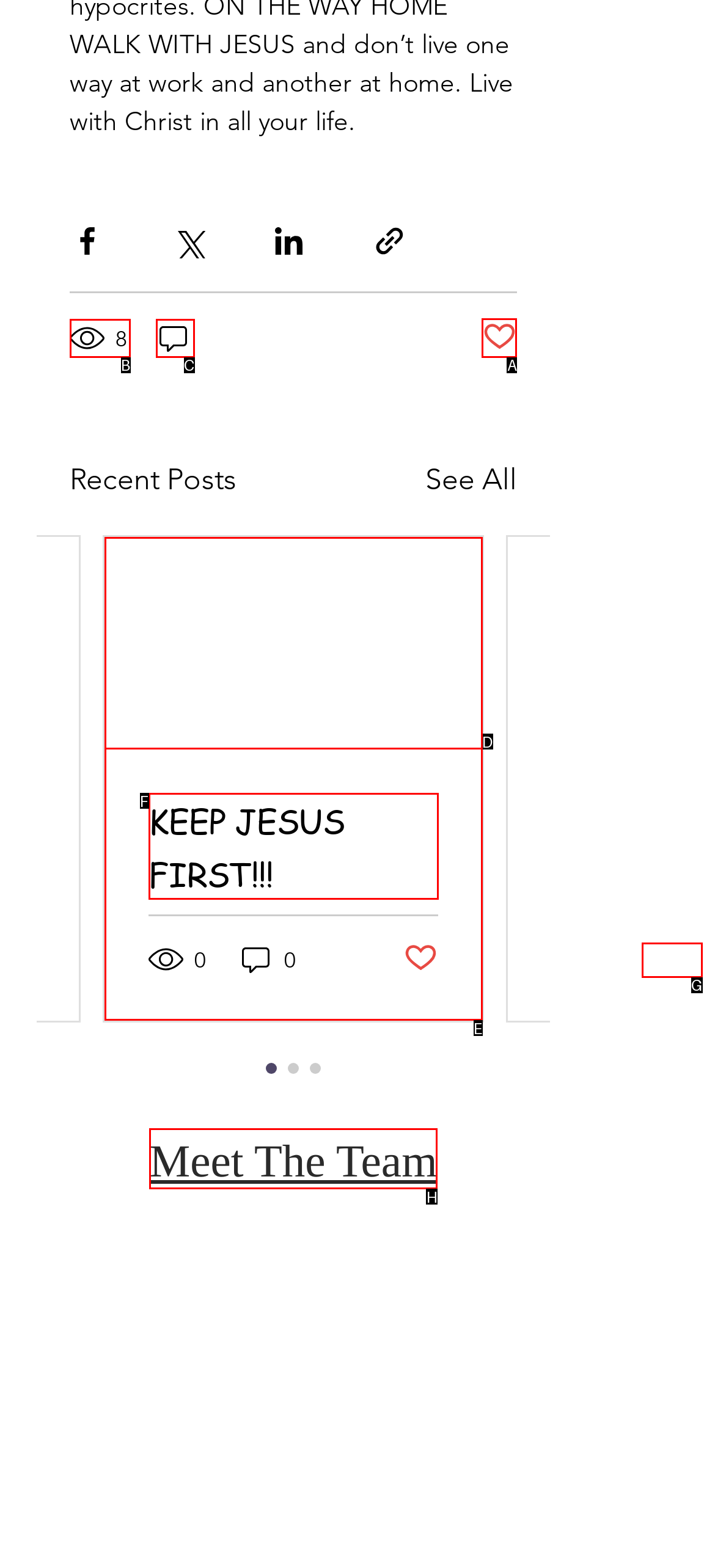Among the marked elements in the screenshot, which letter corresponds to the UI element needed for the task: Like the post?

A